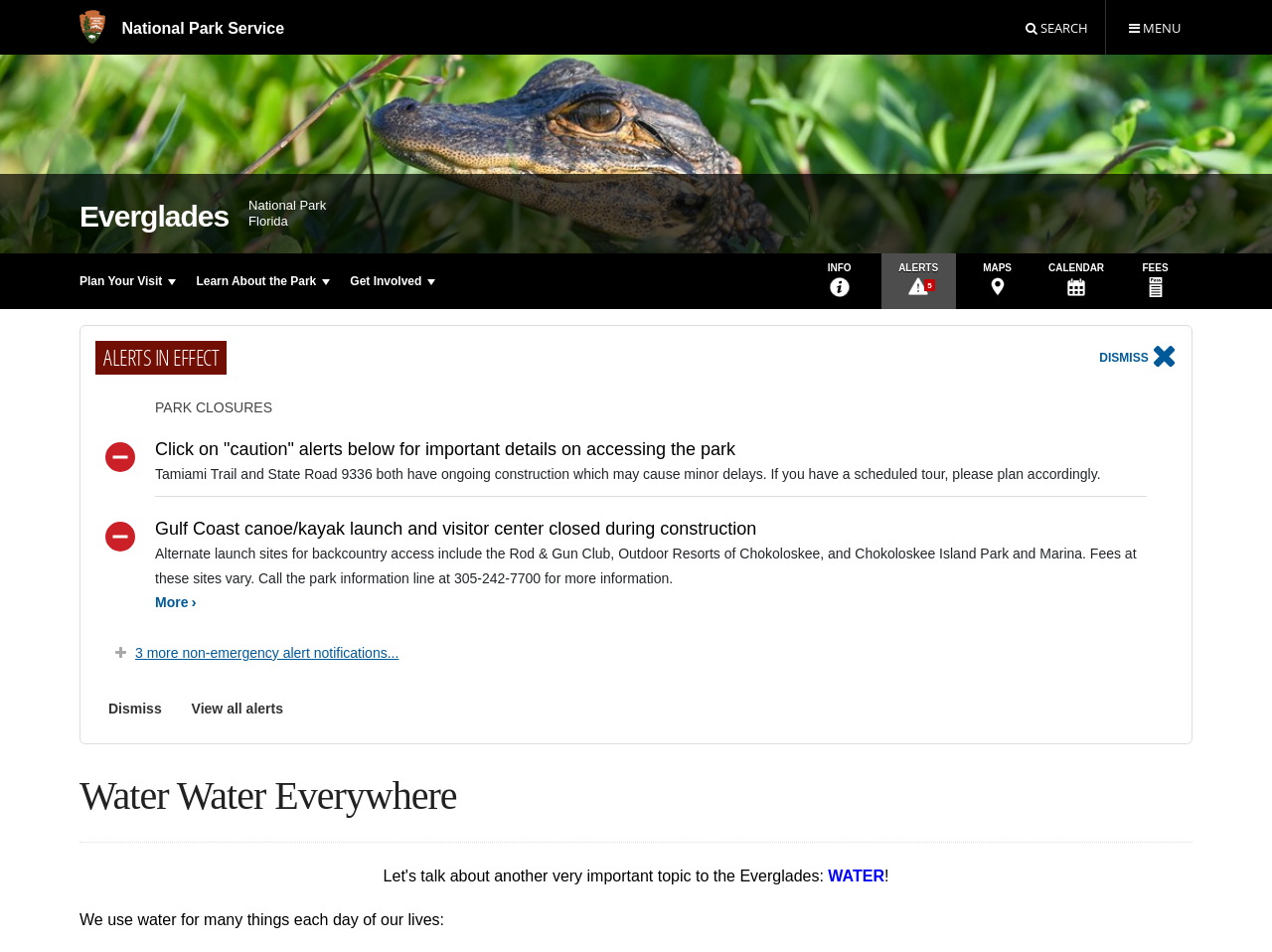Please locate the bounding box coordinates of the element's region that needs to be clicked to follow the instruction: "View alerts". The bounding box coordinates should be provided as four float numbers between 0 and 1, i.e., [left, top, right, bottom].

[0.075, 0.725, 0.137, 0.765]